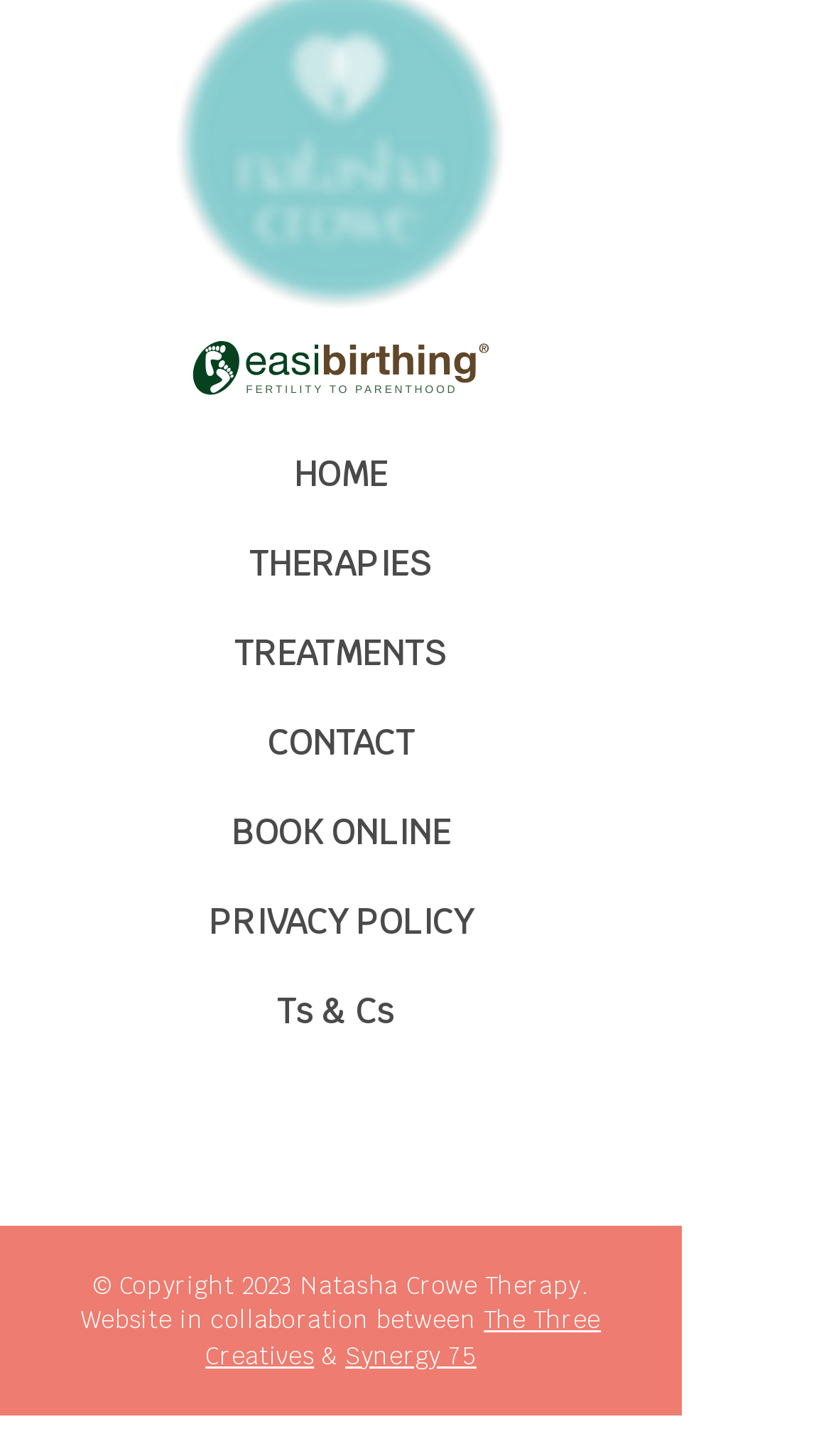Please identify the bounding box coordinates of the region to click in order to complete the task: "view therapies". The coordinates must be four float numbers between 0 and 1, specified as [left, top, right, bottom].

[0.205, 0.357, 0.615, 0.418]